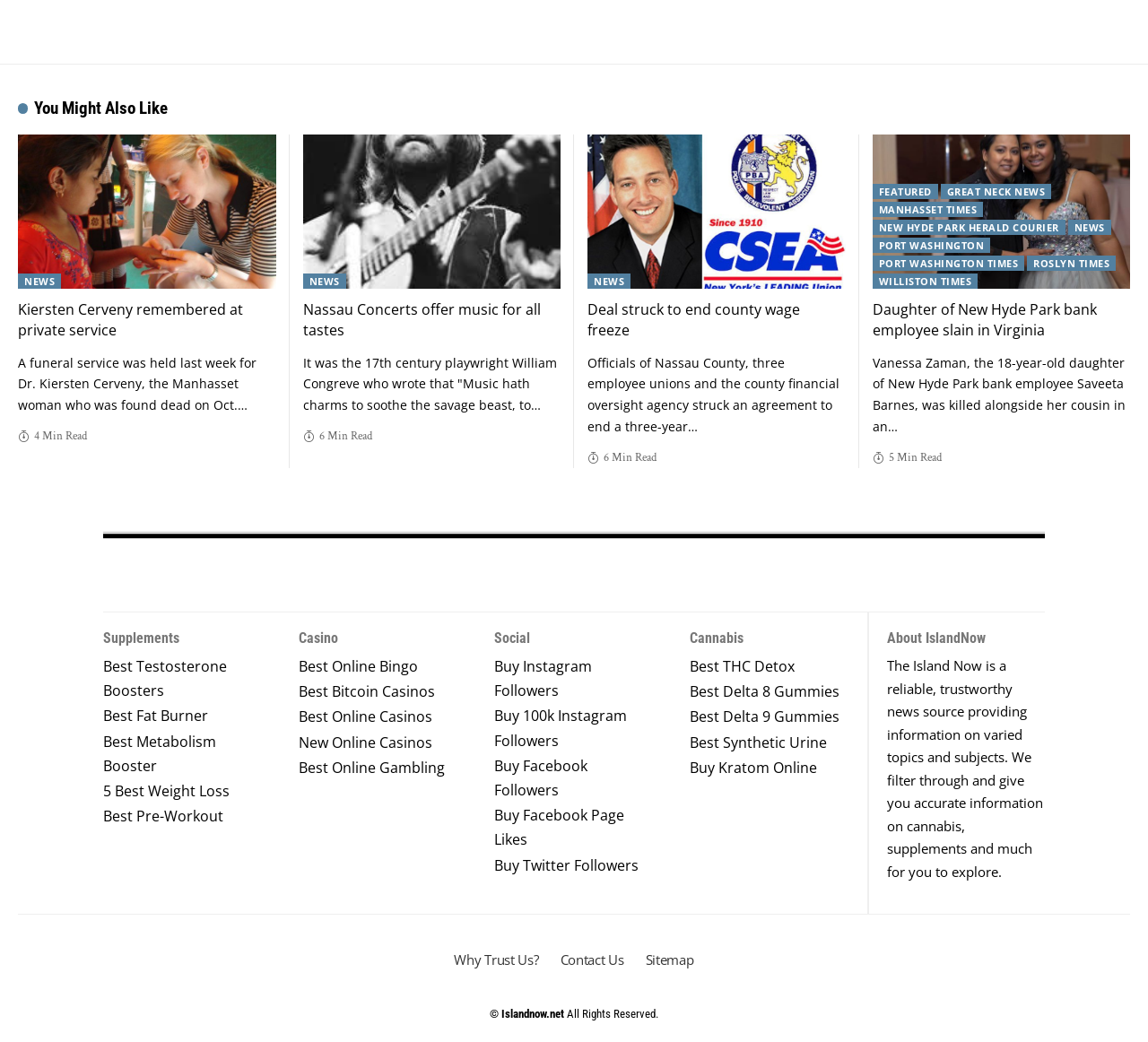Provide a brief response using a word or short phrase to this question:
What is the name of the news source?

The Island Now